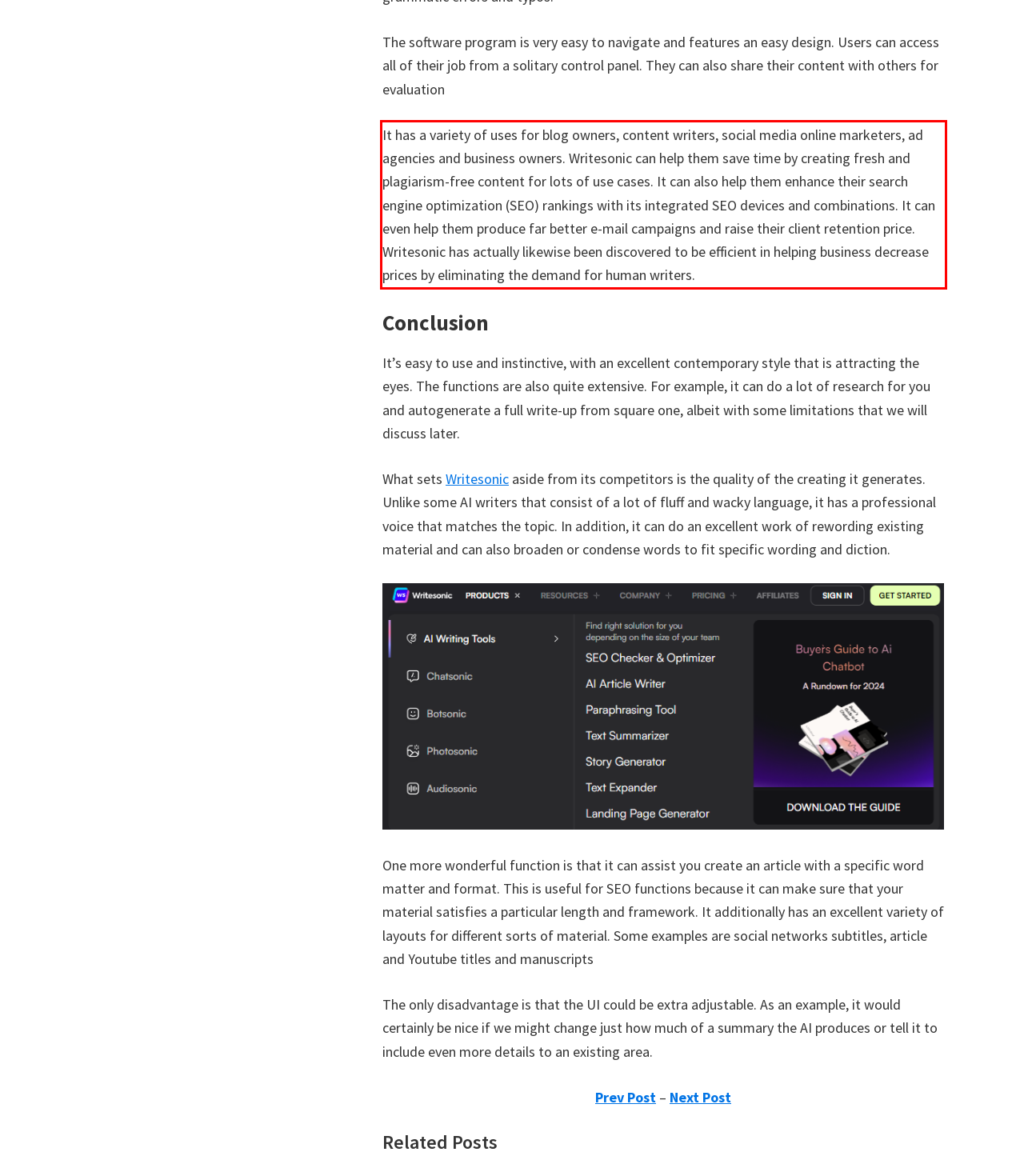Review the screenshot of the webpage and recognize the text inside the red rectangle bounding box. Provide the extracted text content.

It has a variety of uses for blog owners, content writers, social media online marketers, ad agencies and business owners. Writesonic can help them save time by creating fresh and plagiarism-free content for lots of use cases. It can also help them enhance their search engine optimization (SEO) rankings with its integrated SEO devices and combinations. It can even help them produce far better e-mail campaigns and raise their client retention price. Writesonic has actually likewise been discovered to be efficient in helping business decrease prices by eliminating the demand for human writers.